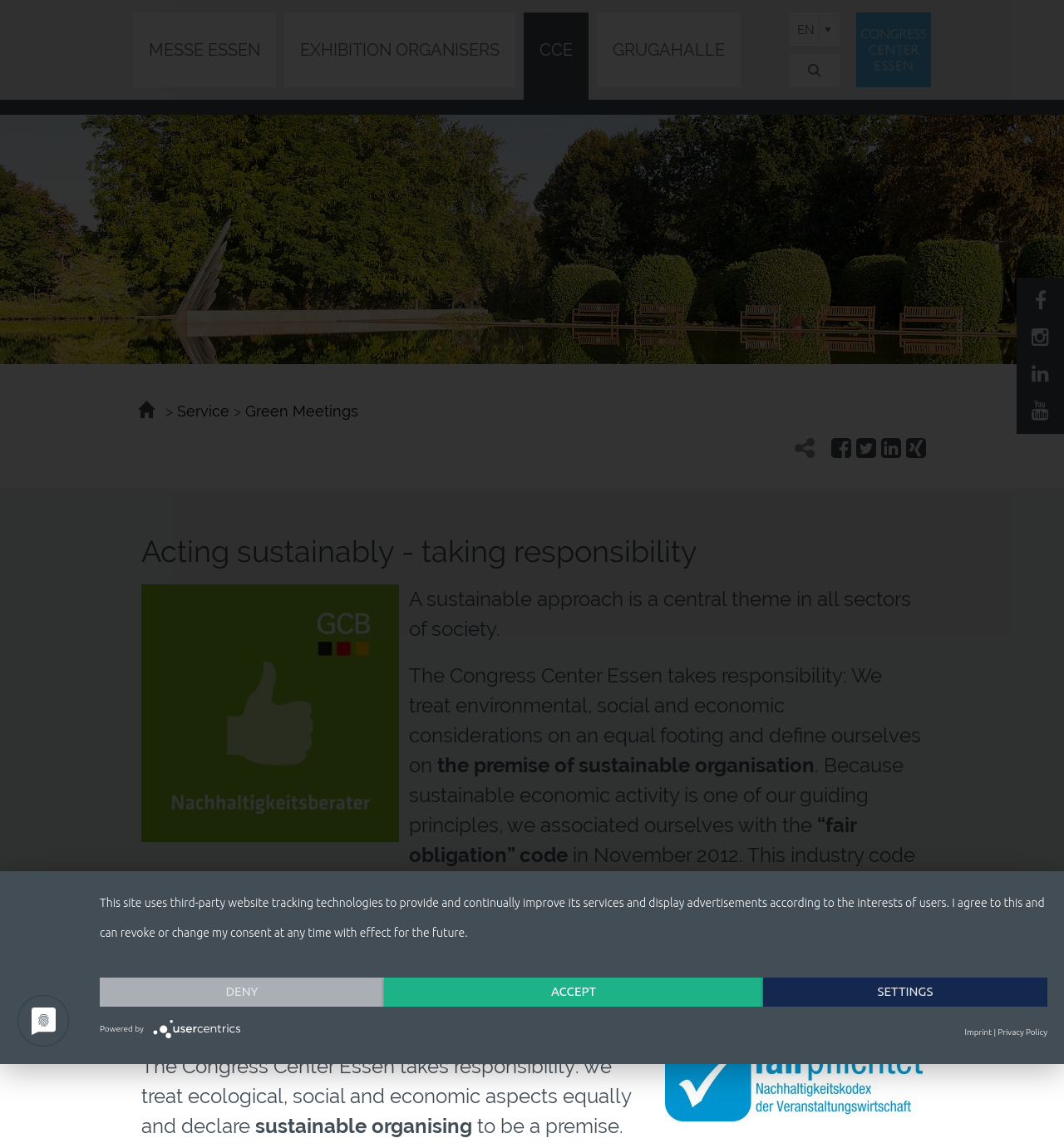Explain the features and main sections of the webpage comprehensively.

The webpage is about the Congress Center Essen, with a focus on sustainability. At the top, there is a heading "Messe Essen" and a link to "MESSE ESSEN" on the left side. On the right side, there are several links, including "Associations, organisations, partners, links", "Visa", and others. Below these links, there are more links, such as "EXHIBITION ORGANISERS", "CCE", "GRUGAHALLE", and others.

In the middle of the page, there is a section about sustainability, with a heading "Acting sustainably - taking responsibility". Below this heading, there is an image of sustainability consultants, and several paragraphs of text explaining the Congress Center Essen's approach to sustainability. The text mentions that the center takes responsibility for environmental, social, and economic considerations and has associated itself with the "fair obligation" code.

On the right side of this section, there are several social media links, represented by icons. At the bottom of the page, there is a section about data protection, with a message about the use of third-party website tracking technologies. There are three buttons: "Deny", "ACCEPT", and "SETTINGS". Below this section, there are links to "Imprint", "Privacy Policy", and the "Usercentrics Consent Management Platform Logo".